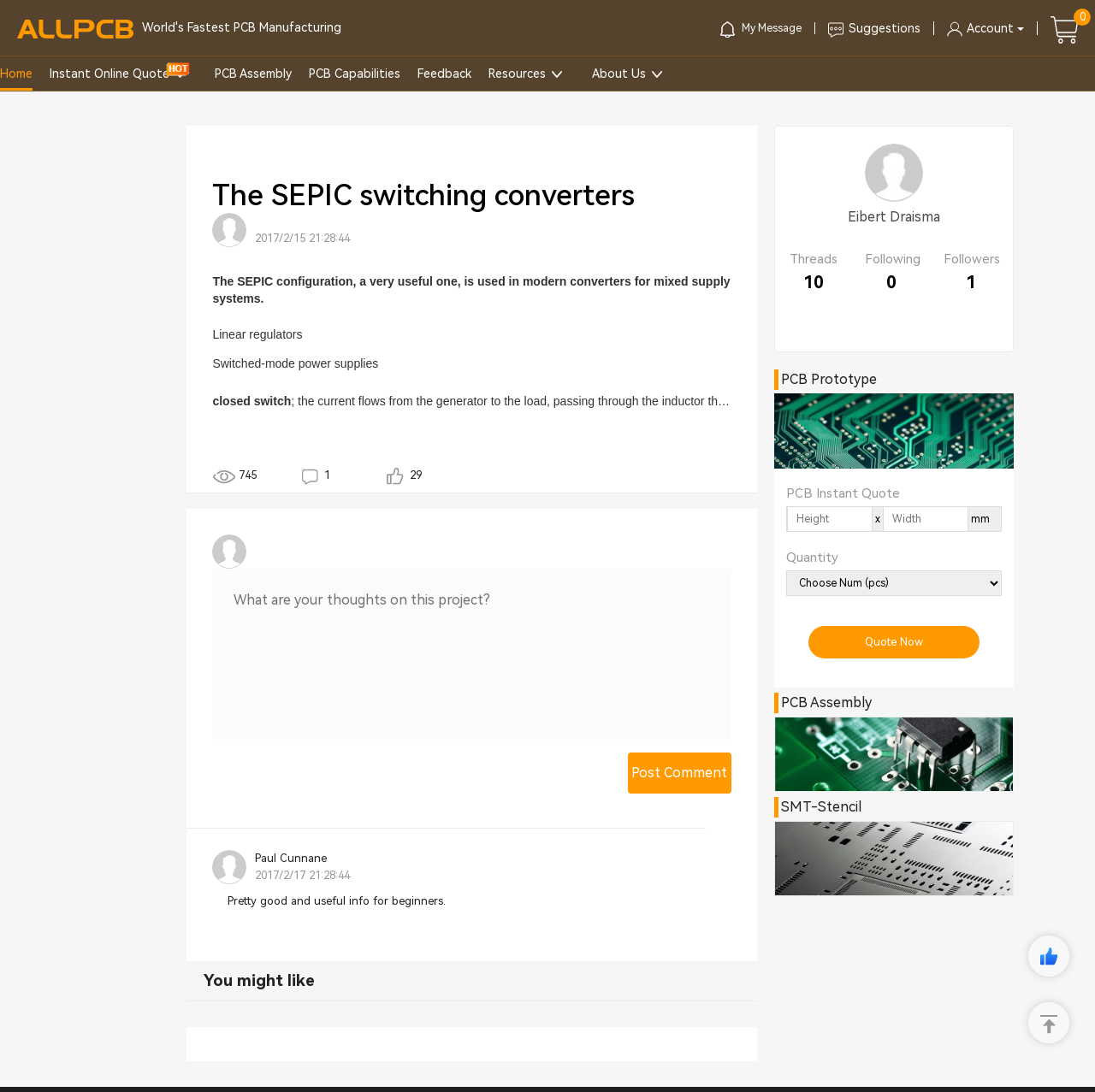Identify the bounding box coordinates for the element that needs to be clicked to fulfill this instruction: "Click on the 'Quote Now' button". Provide the coordinates in the format of four float numbers between 0 and 1: [left, top, right, bottom].

[0.738, 0.573, 0.895, 0.603]